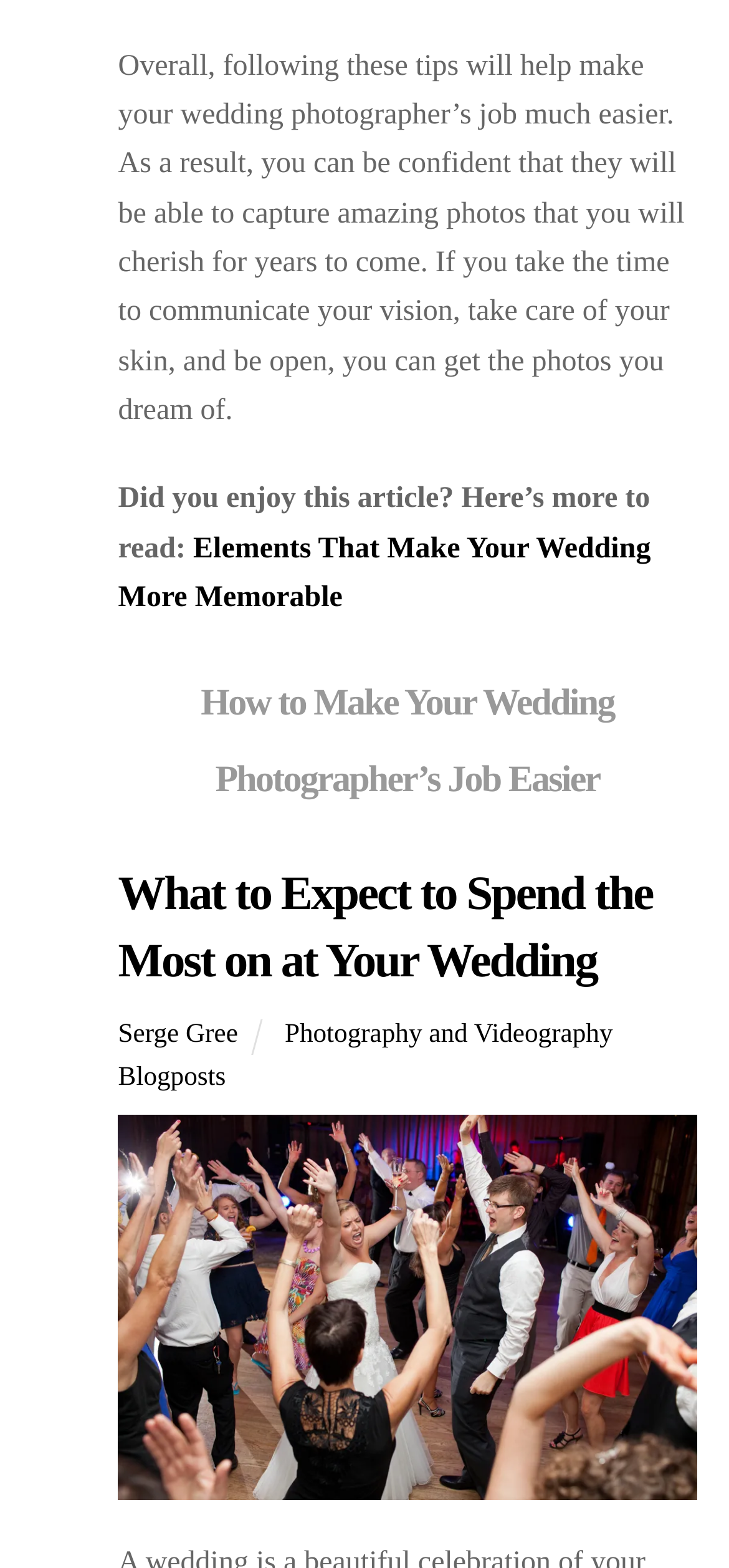Find the bounding box coordinates of the UI element according to this description: "Serge Gree".

[0.162, 0.65, 0.326, 0.67]